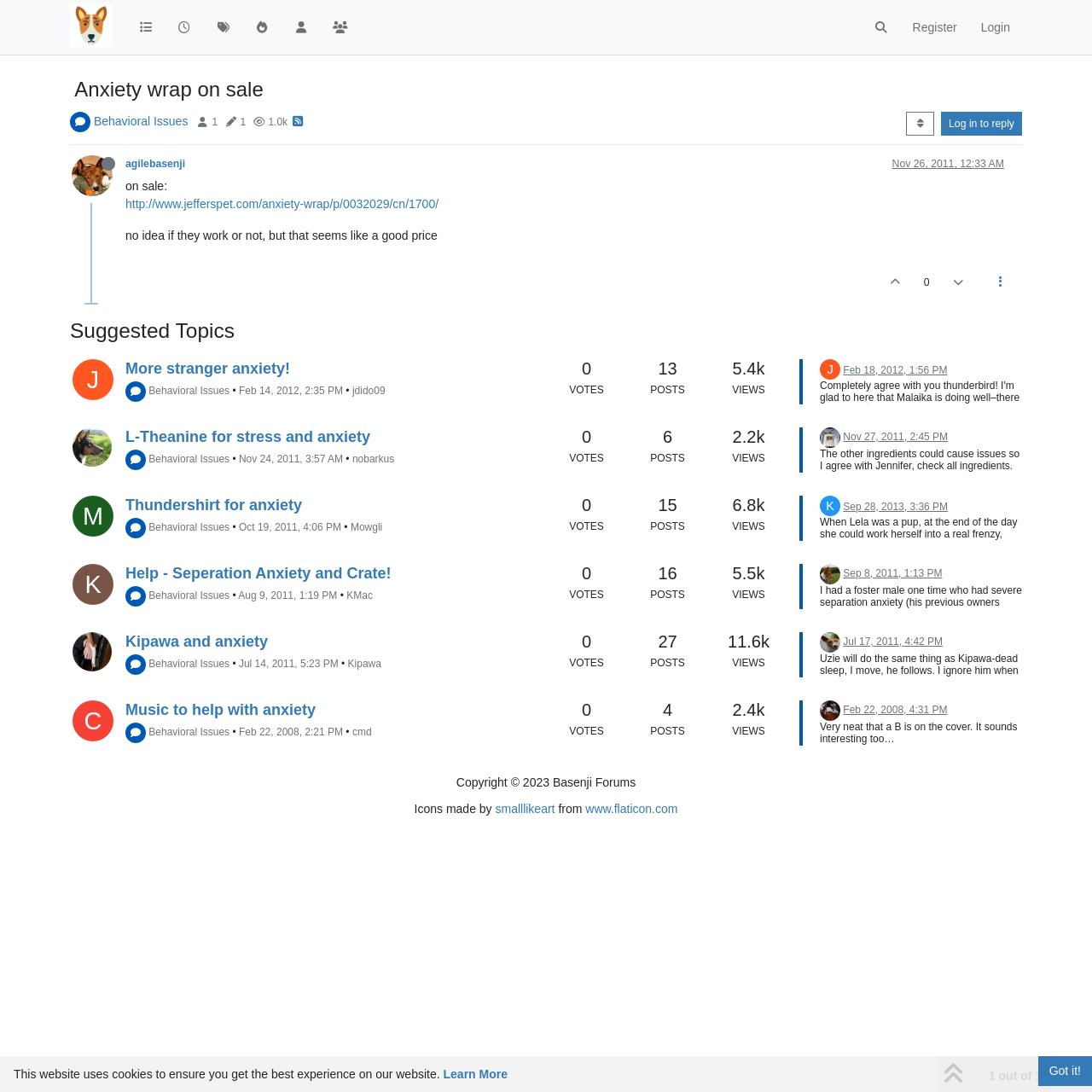Locate the bounding box coordinates of the element that should be clicked to execute the following instruction: "Search for something".

[0.789, 0.011, 0.825, 0.039]